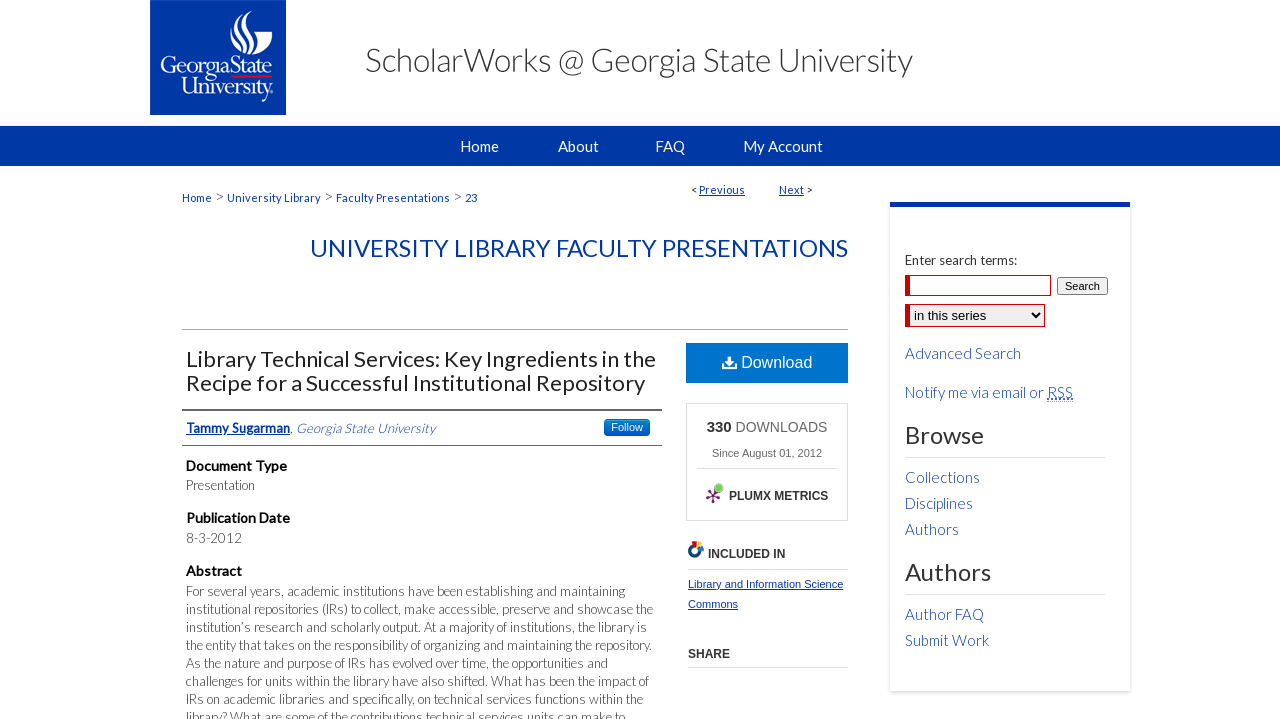Please provide the bounding box coordinate of the region that matches the element description: Library and Information Science Commons. Coordinates should be in the format (top-left x, top-left y, bottom-right x, bottom-right y) and all values should be between 0 and 1.

[0.538, 0.804, 0.659, 0.848]